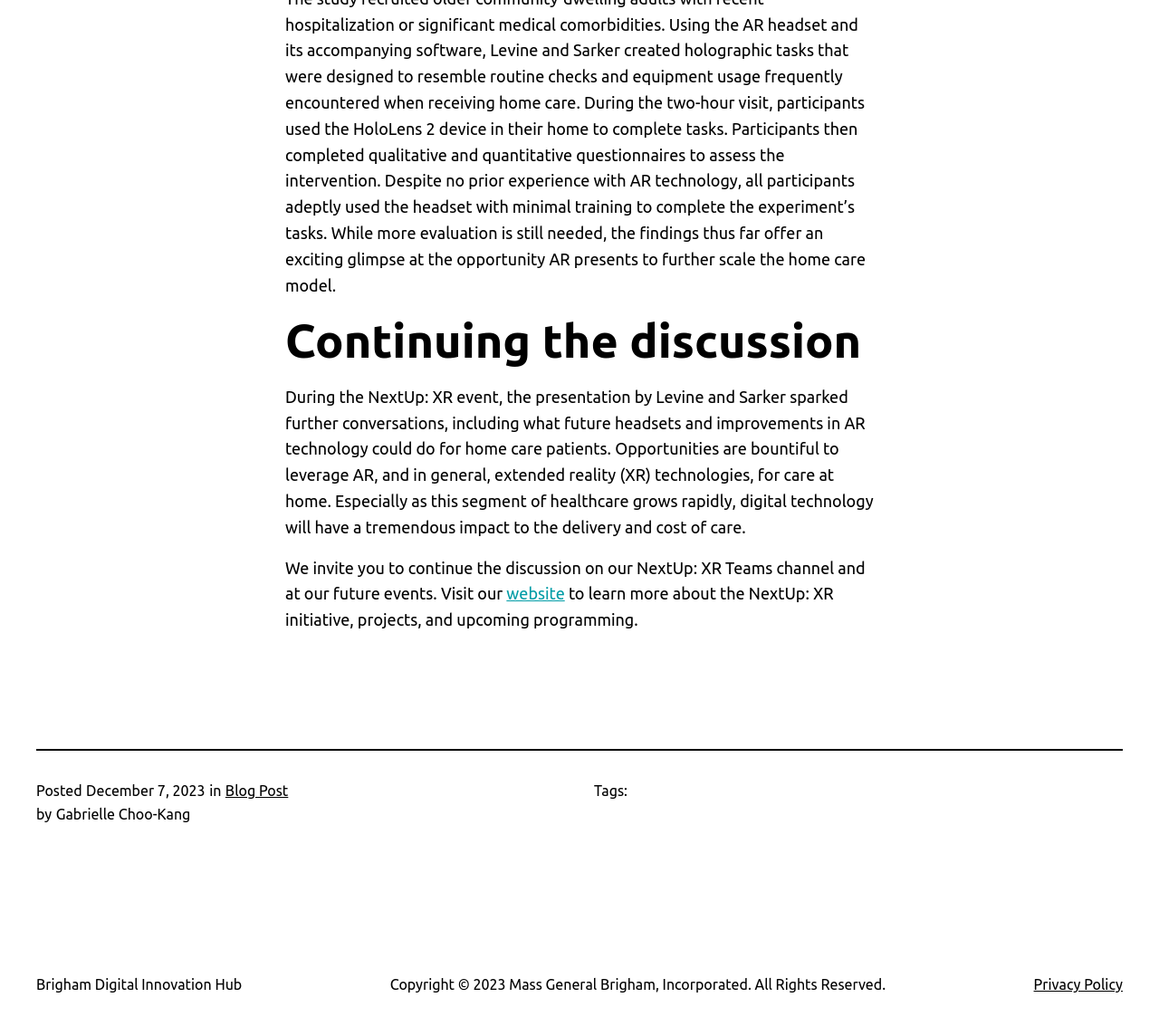What is the name of the initiative mentioned in the blog post?
Can you provide a detailed and comprehensive answer to the question?

The name of the initiative is obtained from the StaticText element with the content 'NextUp: XR event' which suggests that the initiative is called NextUp: XR.